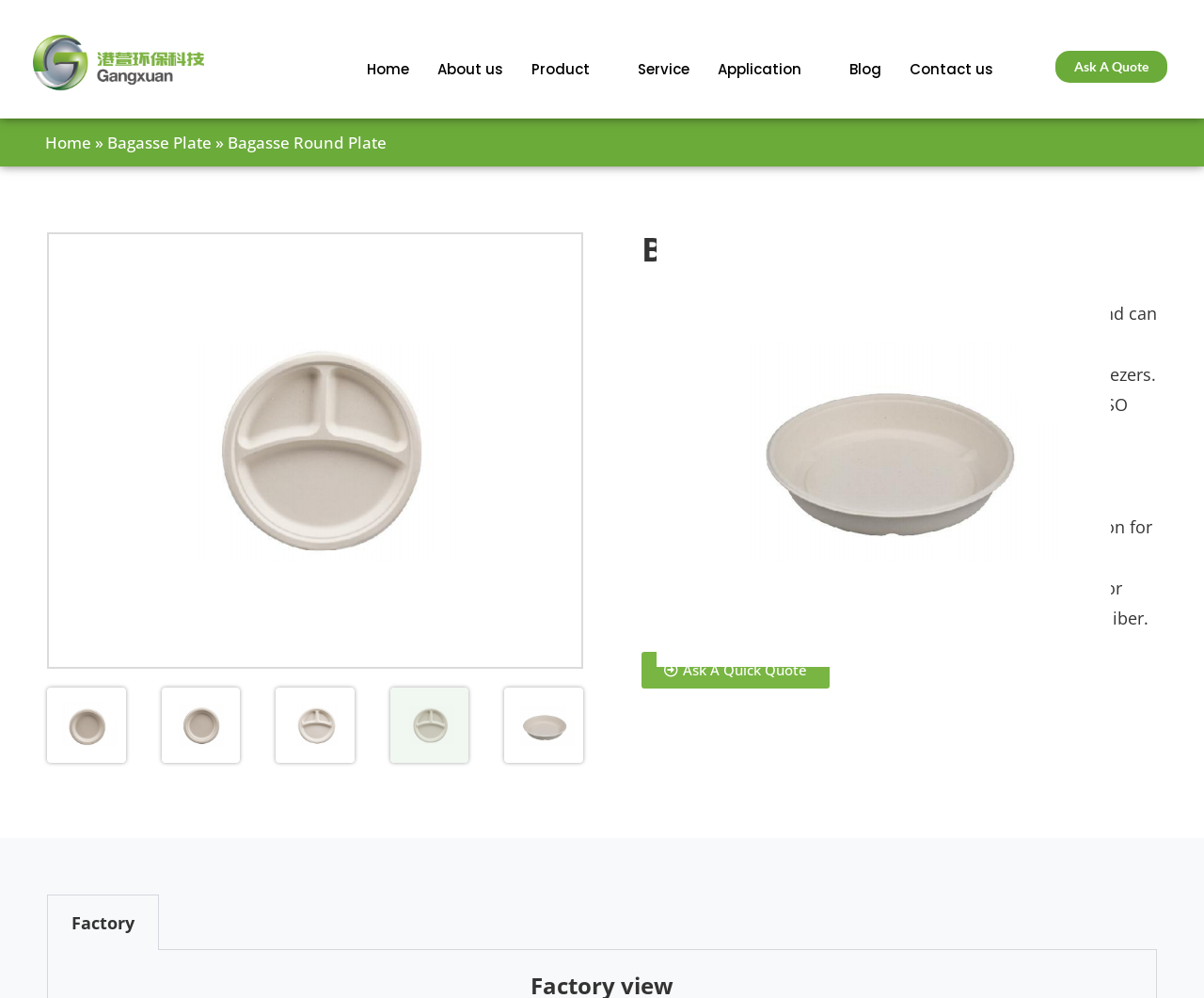Can bagasse round plates be used in microwaves?
Refer to the image and provide a thorough answer to the question.

I found this answer by reading the text under the 'Bagasse Round Plate' heading, where it says 'The plates are safe to use in microwaves as well as freezers.'